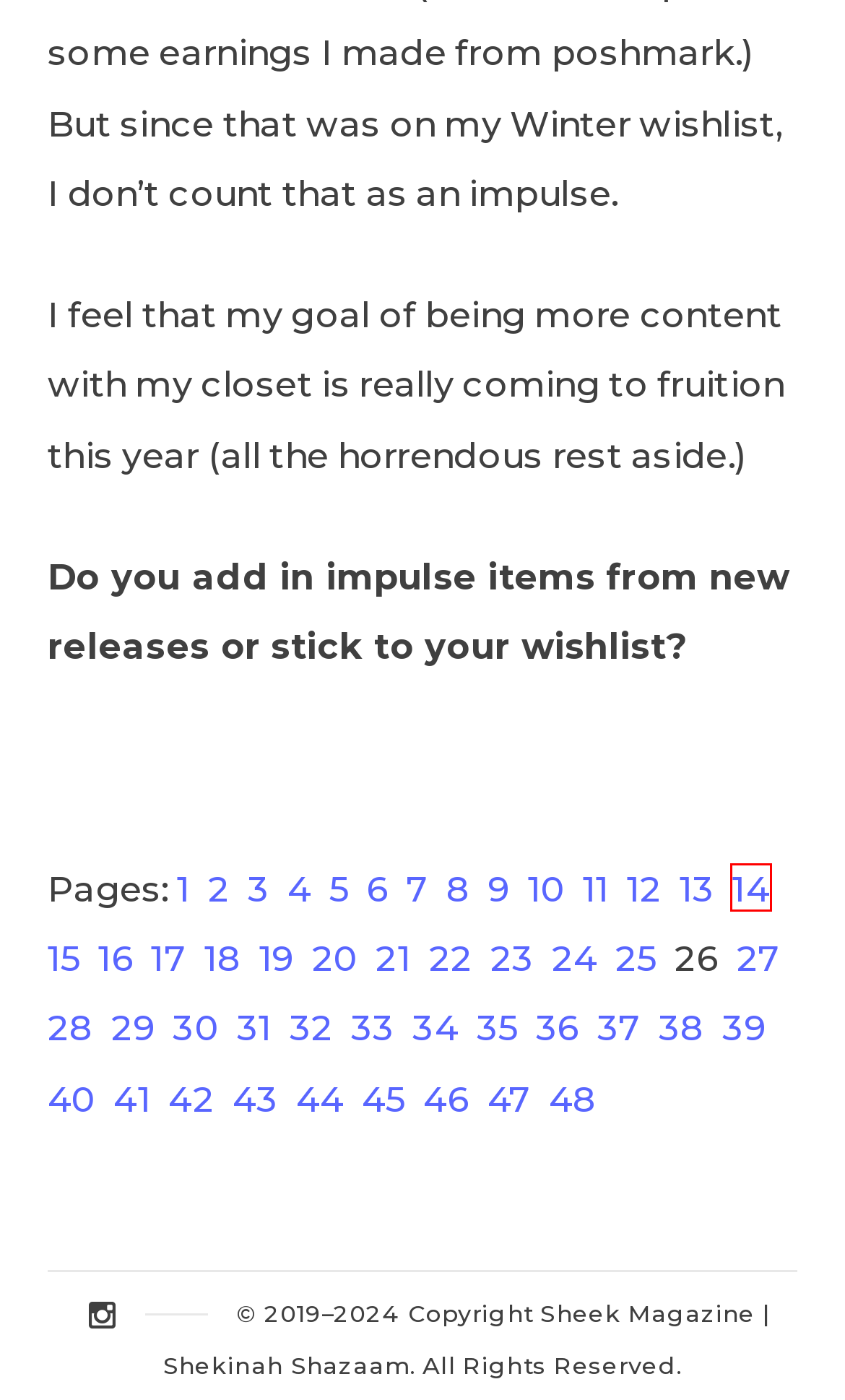You have a screenshot of a webpage with a red bounding box around an element. Identify the webpage description that best fits the new page that appears after clicking the selected element in the red bounding box. Here are the candidates:
A. Prompts – Page 14 – Sheek Magazine
B. Prompts – Page 47 – Sheek Magazine
C. Prompts – Page 17 – Sheek Magazine
D. Prompts – Page 28 – Sheek Magazine
E. Prompts – Sheek Magazine
F. Prompts – Page 5 – Sheek Magazine
G. Prompts – Page 36 – Sheek Magazine
H. Prompts – Page 9 – Sheek Magazine

A